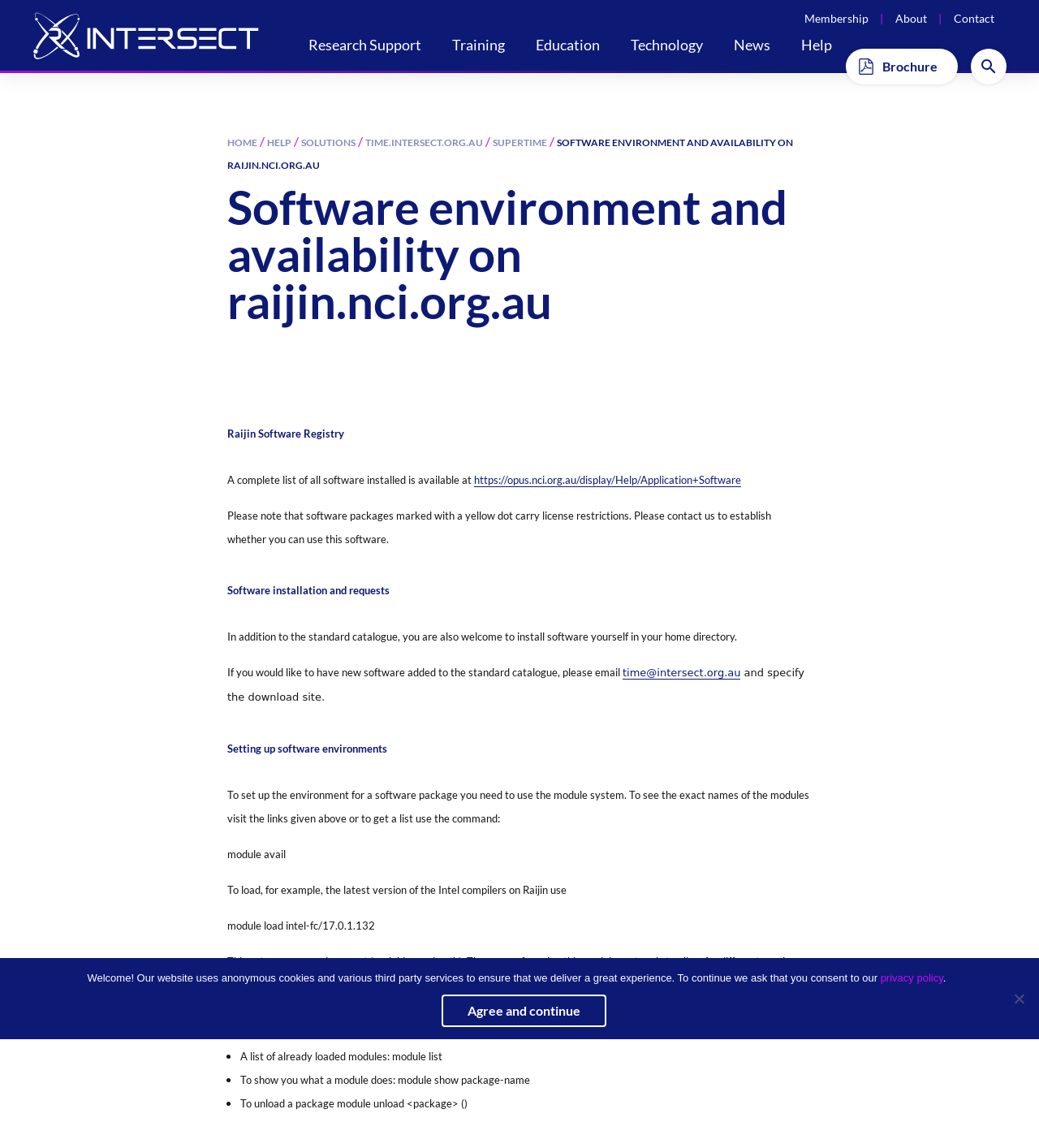What is the command to see the exact names of the modules?
Please use the image to deliver a detailed and complete answer.

I found the answer by reading the text under the 'Setting up software environments' heading, which explains that the command 'module avail' is used to see the exact names of the modules.